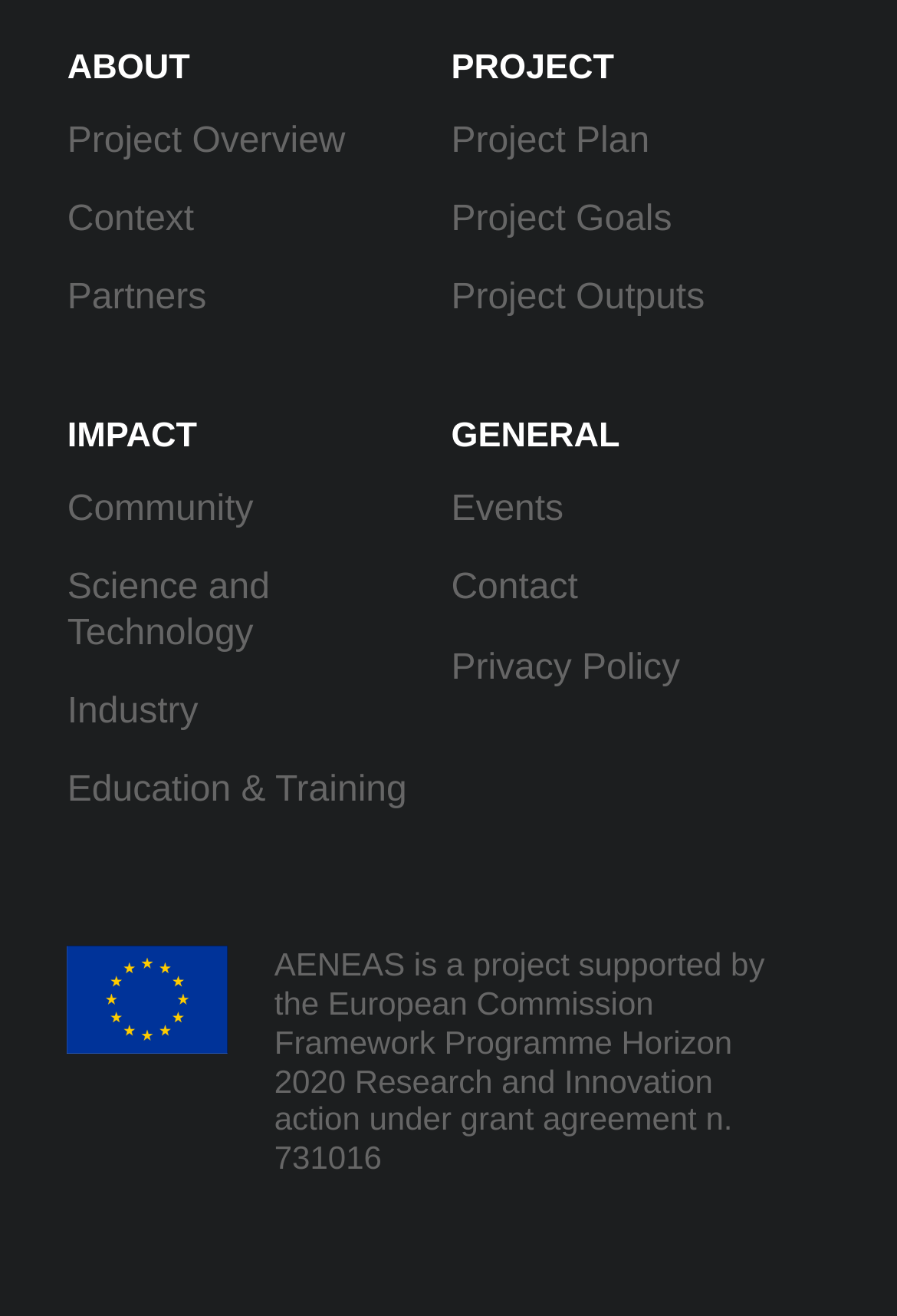Use a single word or phrase to respond to the question:
How many main sections are there?

3